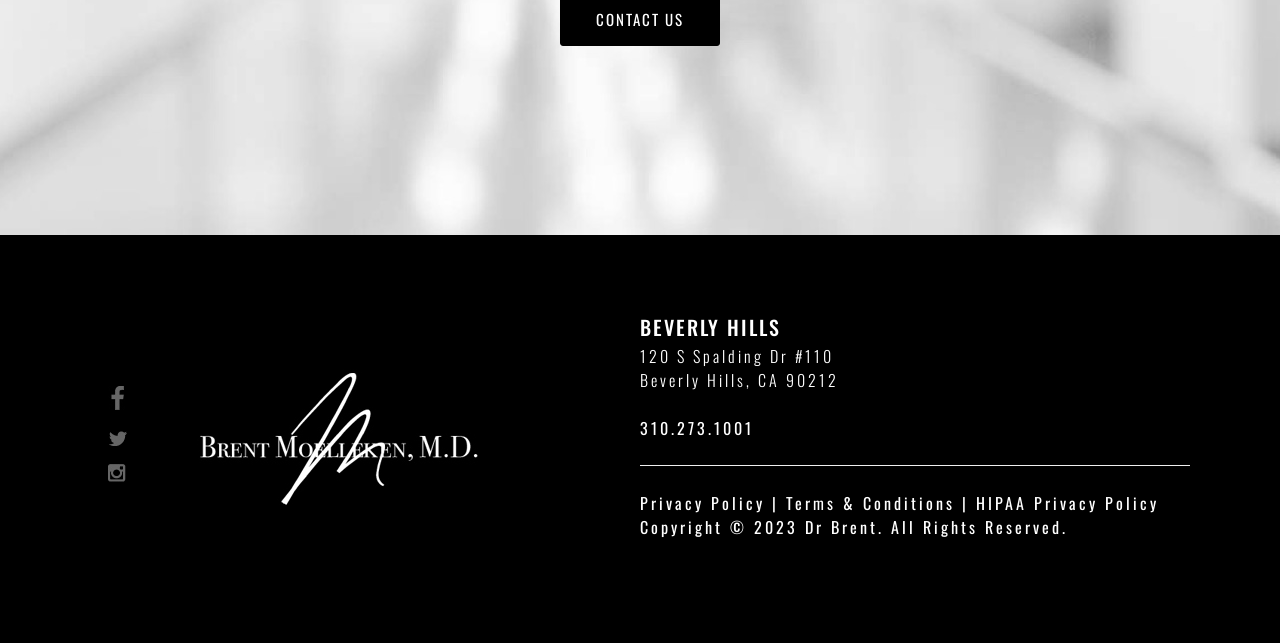What social media platforms are available?
From the details in the image, answer the question comprehensively.

I found the answer by looking at the link elements 'facebook', 'twitter', and 'Instagram' which are likely to be social media platforms.